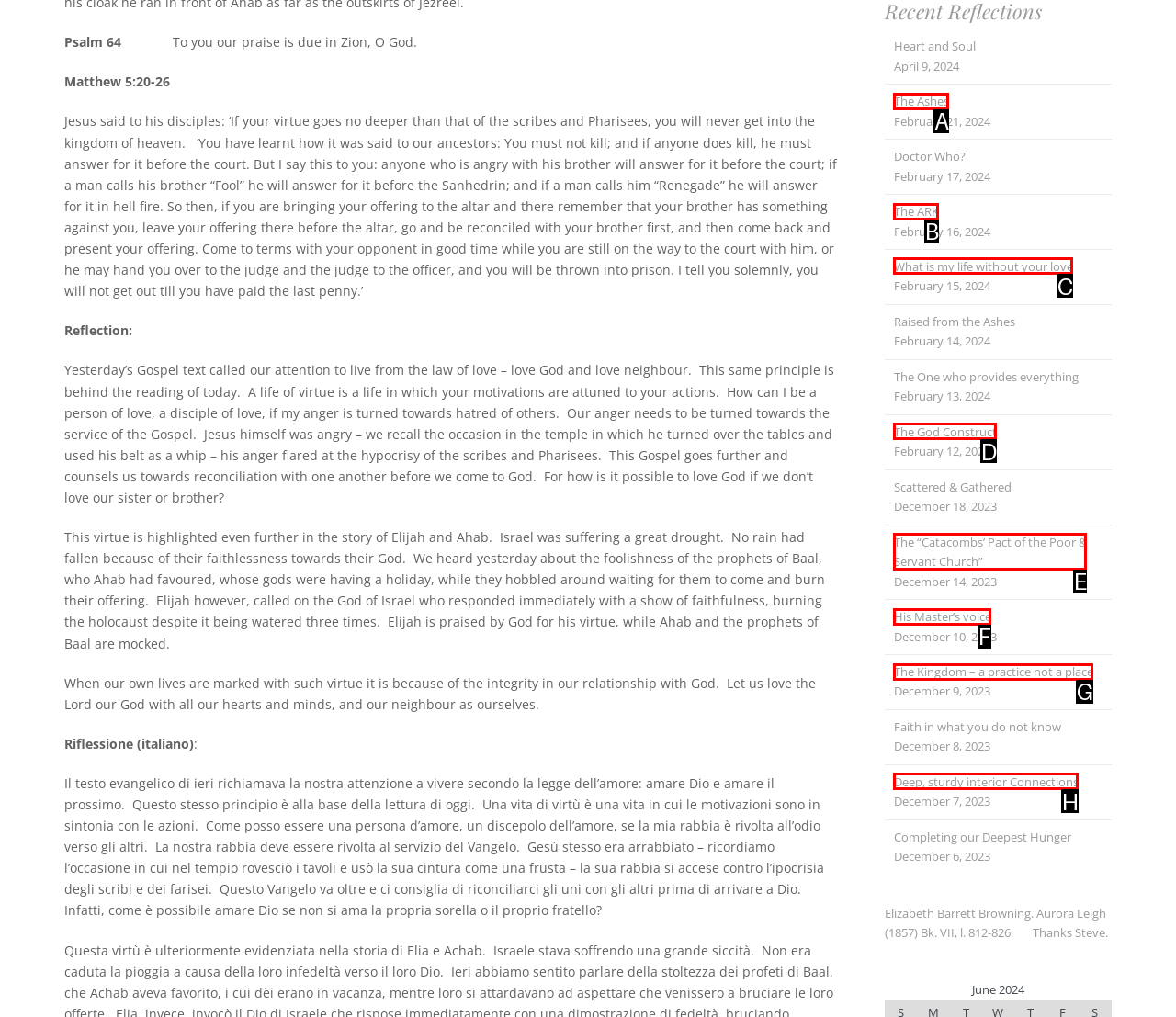Select the letter that aligns with the description: His Master’s voice. Answer with the letter of the selected option directly.

F